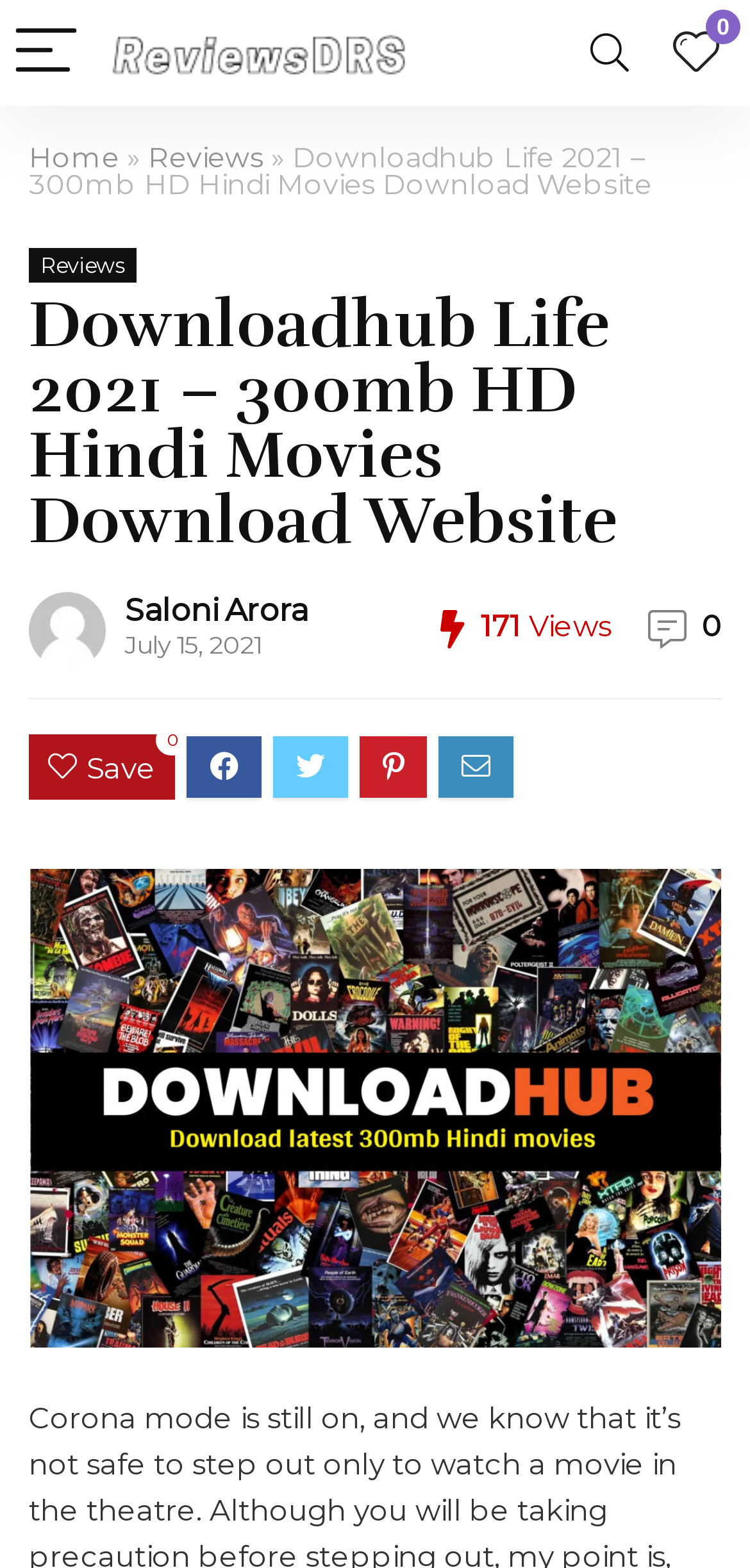Find and extract the text of the primary heading on the webpage.

Downloadhub Life 2021 – 300mb HD Hindi Movies Download Website